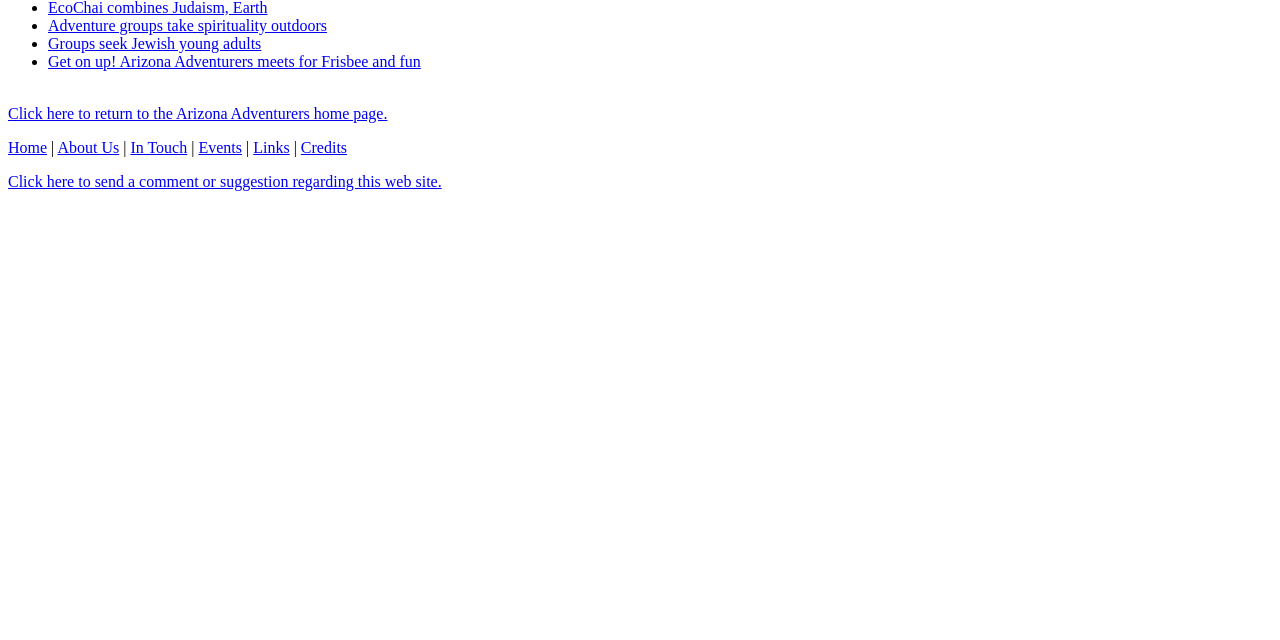Find the bounding box coordinates for the HTML element specified by: "About Us".

None